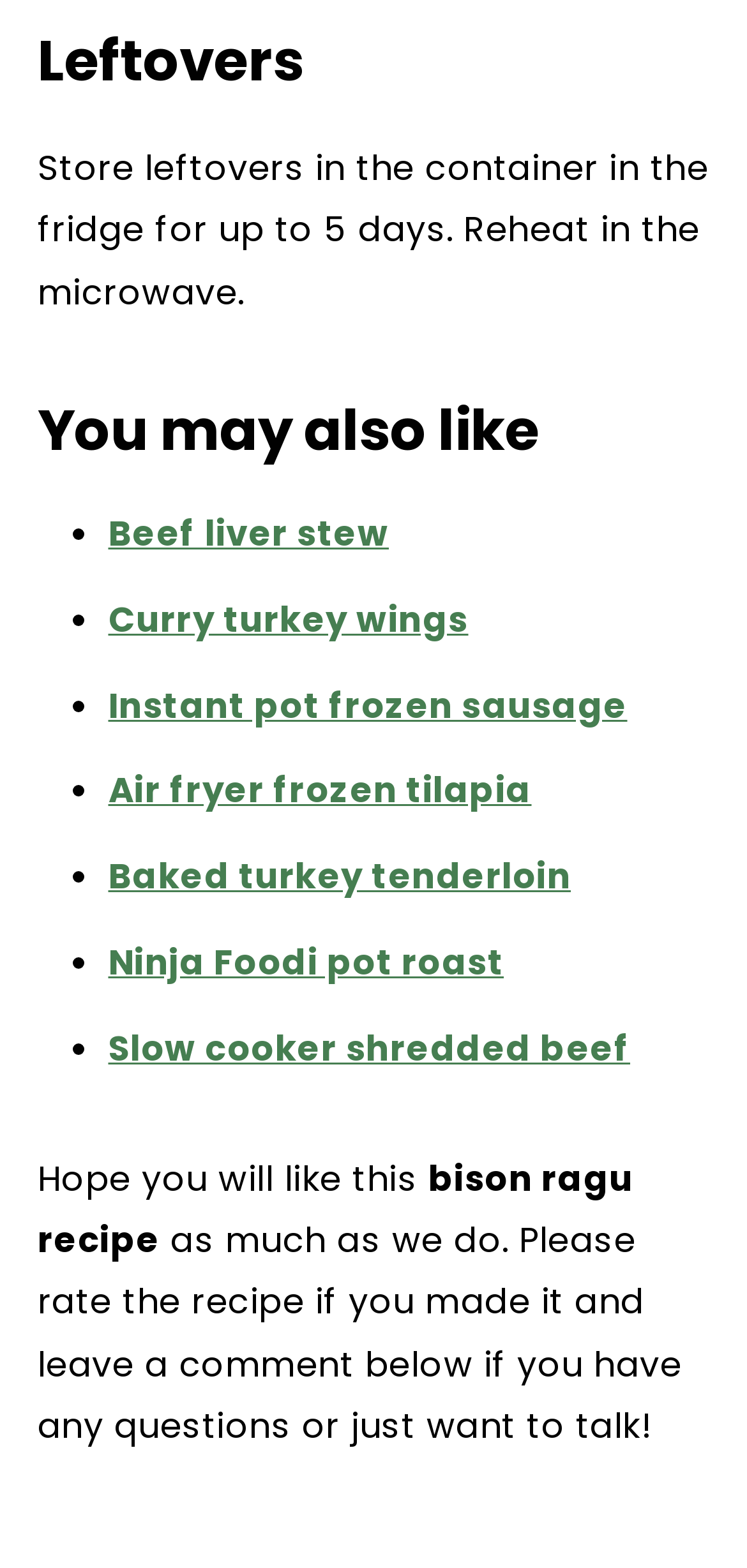With reference to the image, please provide a detailed answer to the following question: How many text sections are there after the 'You may also like' heading?

After the 'You may also like' heading, there are three text sections. The first one is 'Hope you will like this', the second one is 'bison ragu recipe', and the third one is a longer text asking users to rate the recipe and leave a comment.